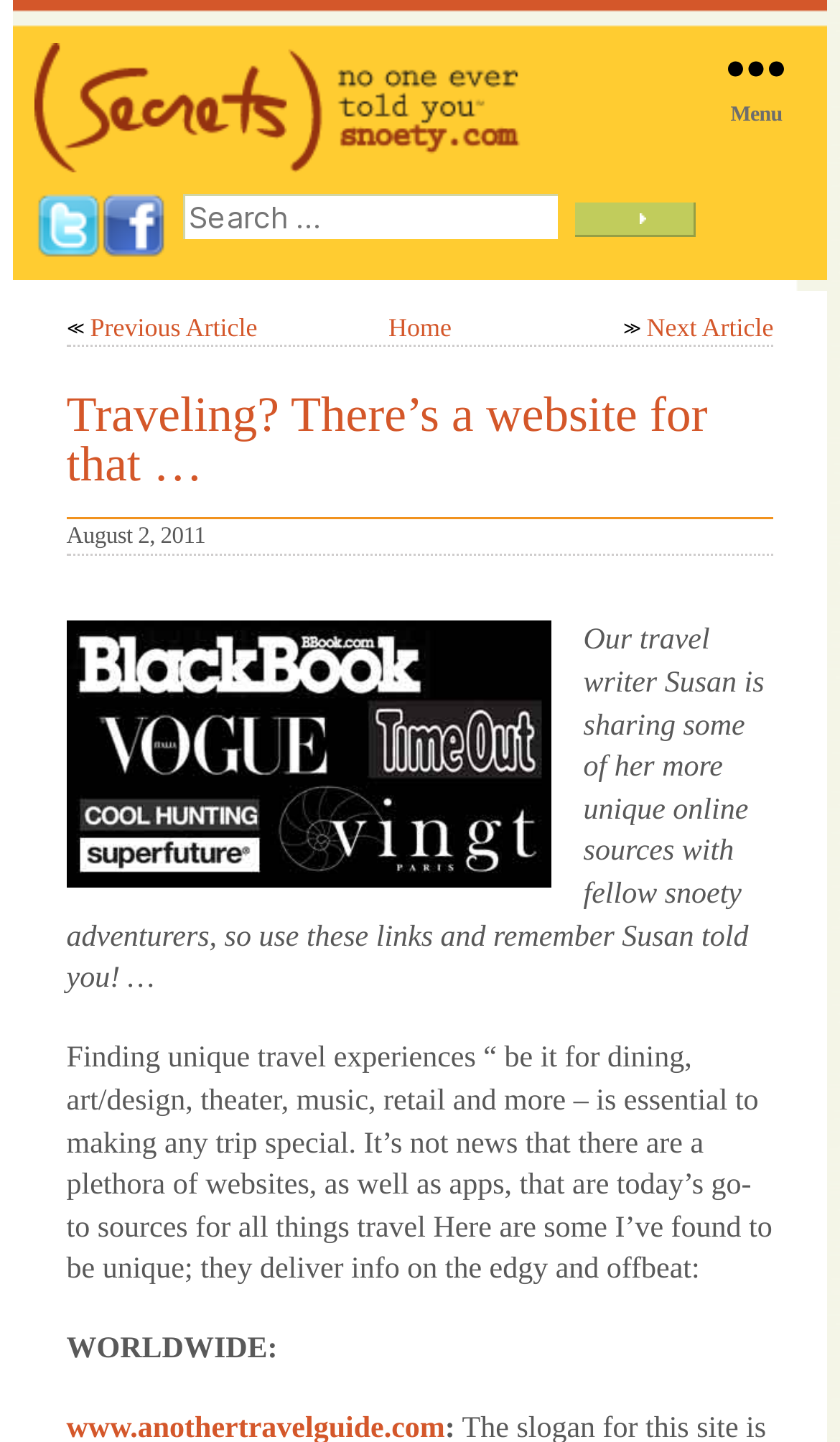Find the bounding box coordinates for the element that must be clicked to complete the instruction: "Open the menu". The coordinates should be four float numbers between 0 and 1, indicated as [left, top, right, bottom].

[0.816, 0.03, 0.985, 0.064]